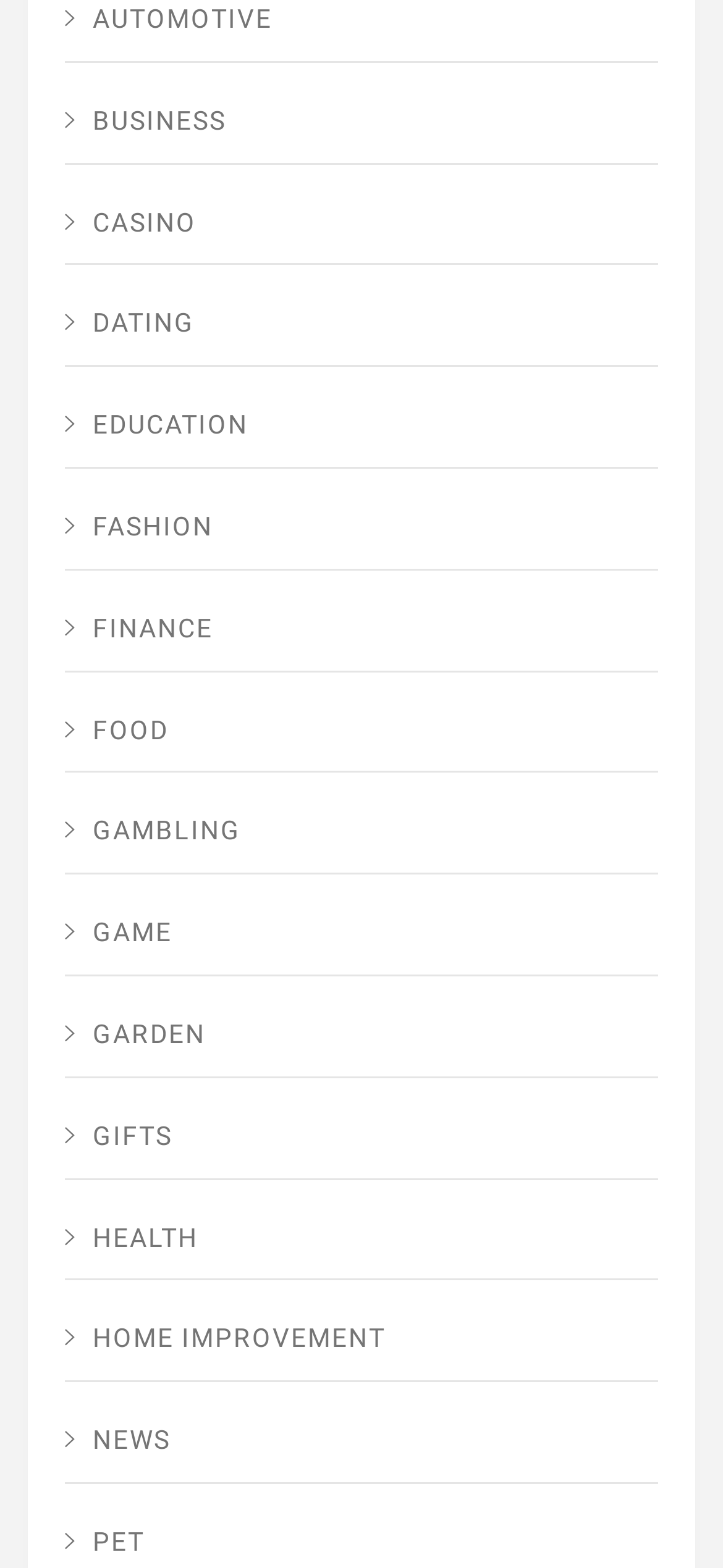Determine the coordinates of the bounding box for the clickable area needed to execute this instruction: "Go to the NEWS page".

[0.09, 0.894, 0.91, 0.946]